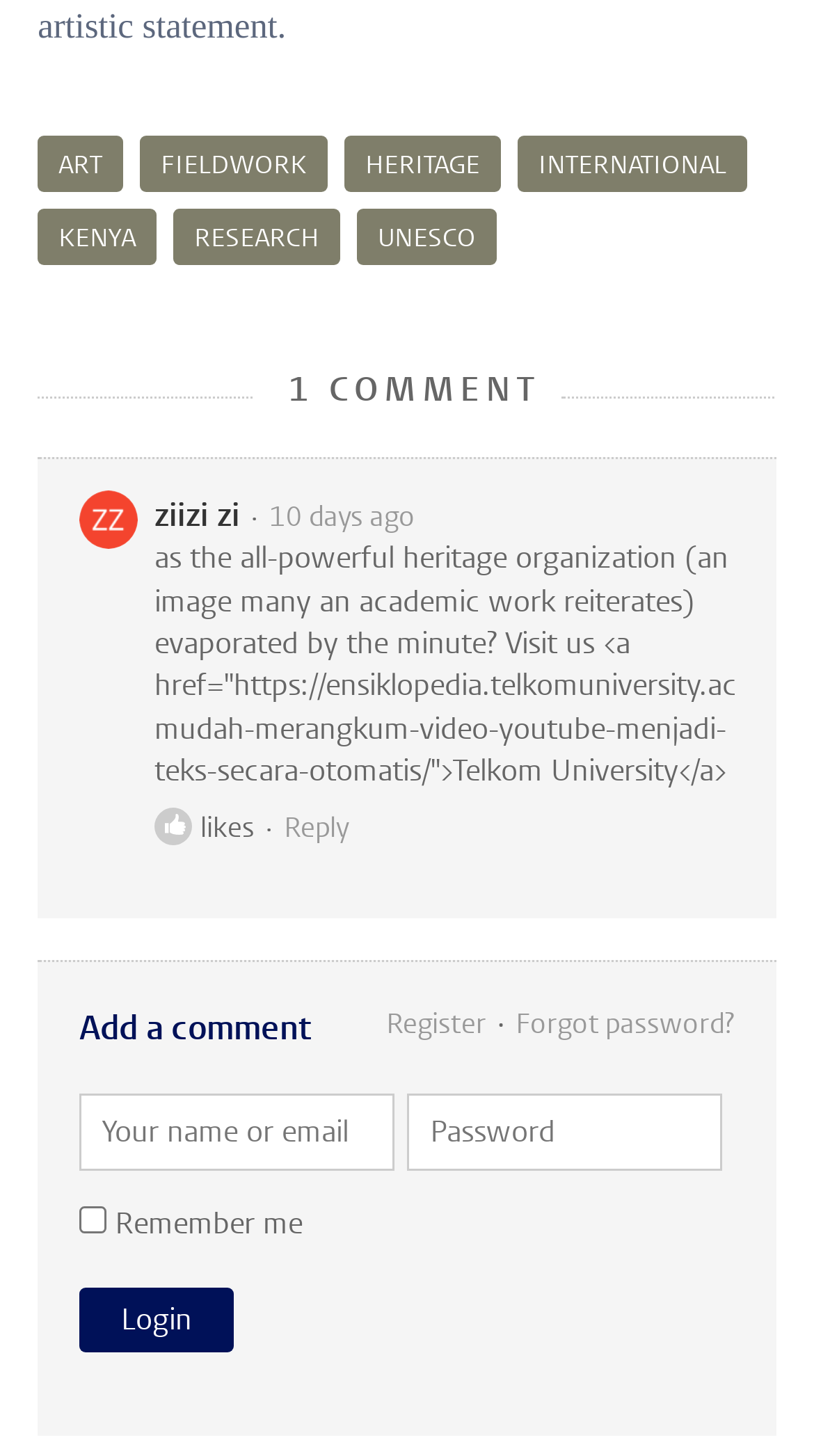Please specify the bounding box coordinates of the clickable region to carry out the following instruction: "View UNESCO". The coordinates should be four float numbers between 0 and 1, in the format [left, top, right, bottom].

[0.439, 0.144, 0.61, 0.183]